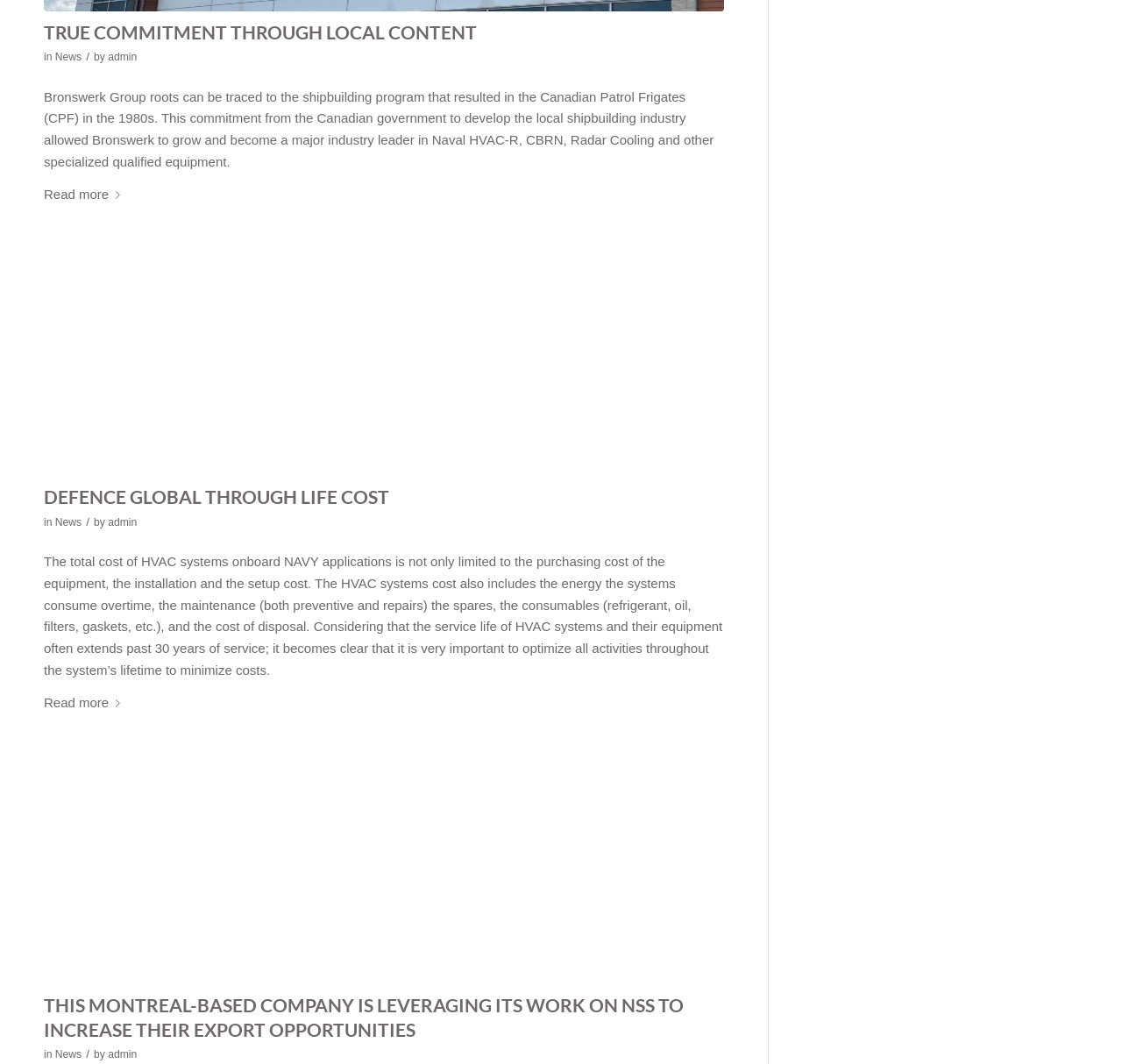Locate the bounding box coordinates of the area where you should click to accomplish the instruction: "Click on the link with the icon".

None